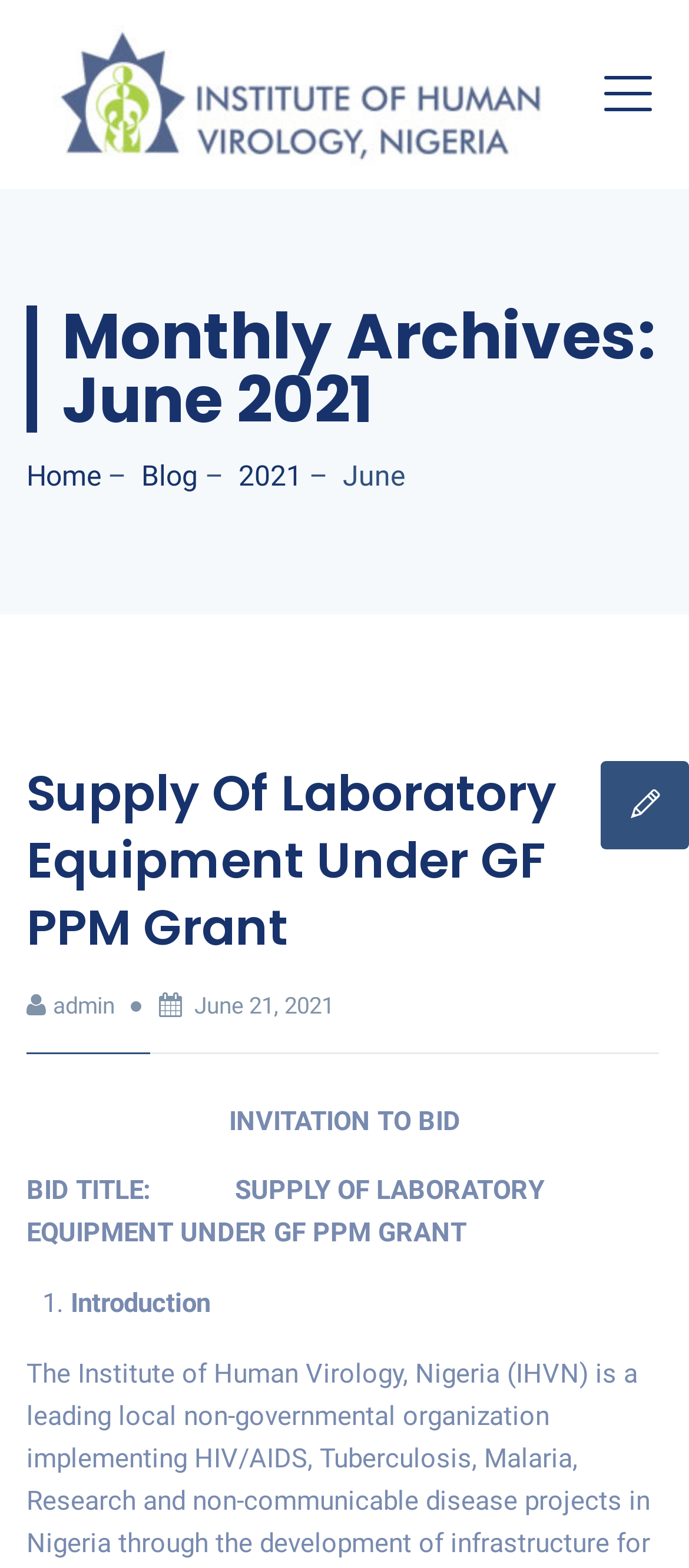Locate the bounding box of the UI element based on this description: "Contact Us". Provide four float numbers between 0 and 1 as [left, top, right, bottom].

[0.077, 0.16, 0.426, 0.203]